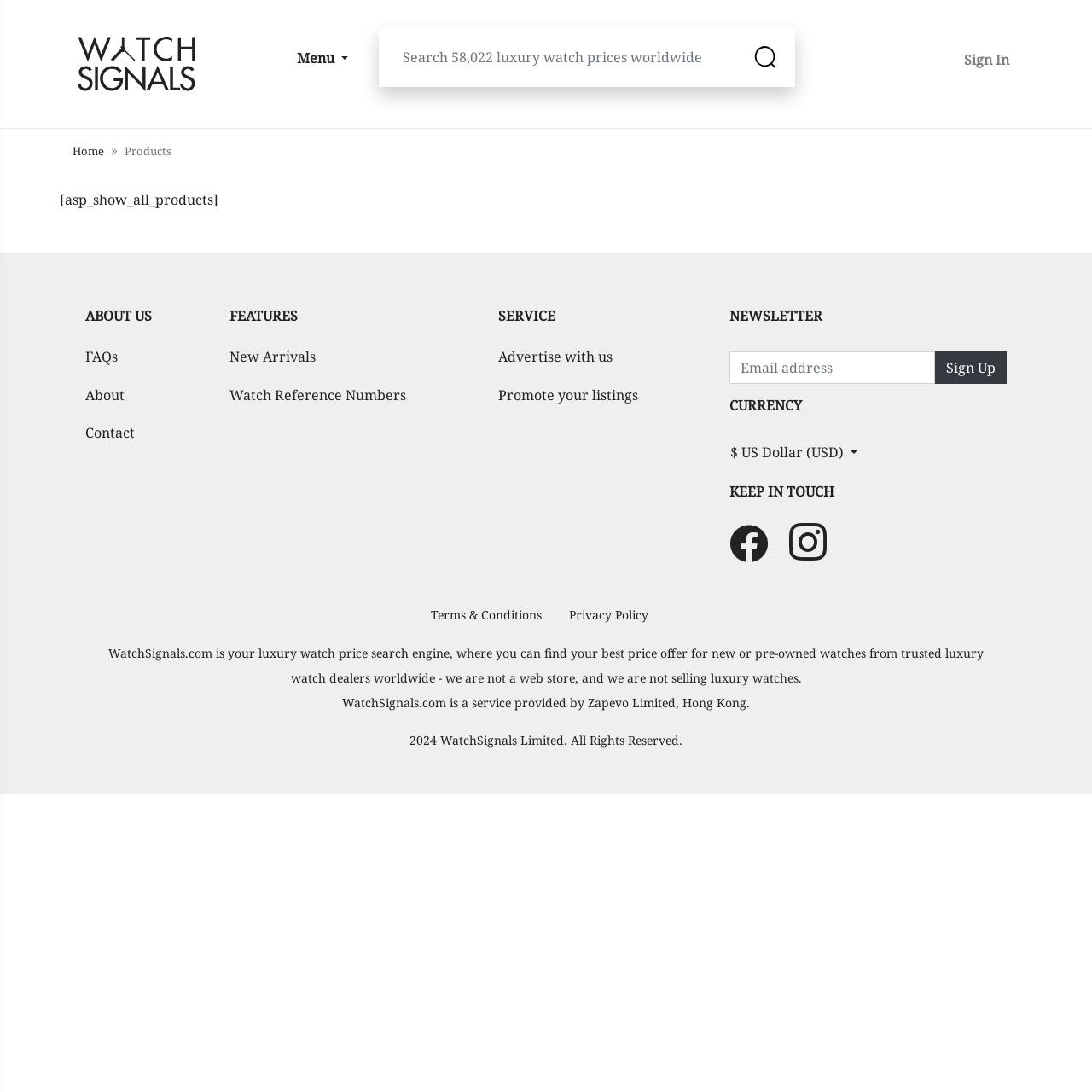Locate the bounding box of the UI element described by: "Sign Up" in the given webpage screenshot.

[0.856, 0.322, 0.922, 0.351]